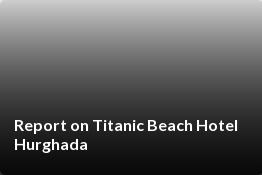Refer to the image and provide an in-depth answer to the question:
What is the purpose of the report?

The report is intended to provide detailed insights or reviews about the Titanic Beach Hotel, aimed at potential visitors or those seeking information on accommodation options in Hurghada, making it a valuable resource for travelers.